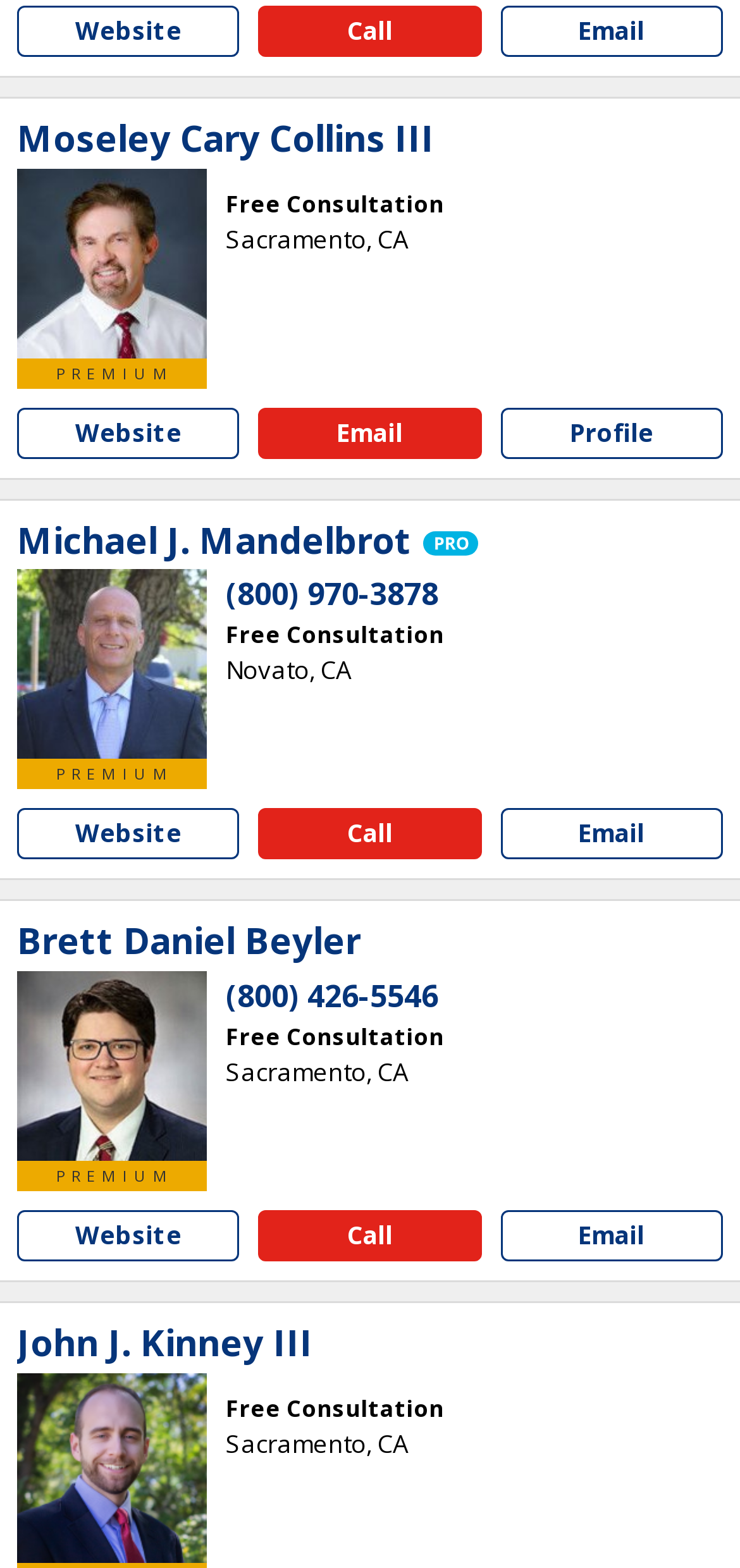Using the webpage screenshot, locate the HTML element that fits the following description and provide its bounding box: "Call".

[0.35, 0.003, 0.65, 0.036]